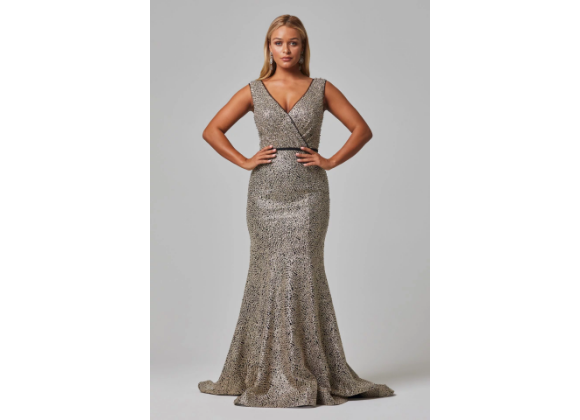What is the shape of the back of the dress?
Please ensure your answer to the question is detailed and covers all necessary aspects.

The caption describes the dress as having 'supportive thick straps that elegantly transition to a V-shaped back', indicating that the back of the dress is V-shaped.